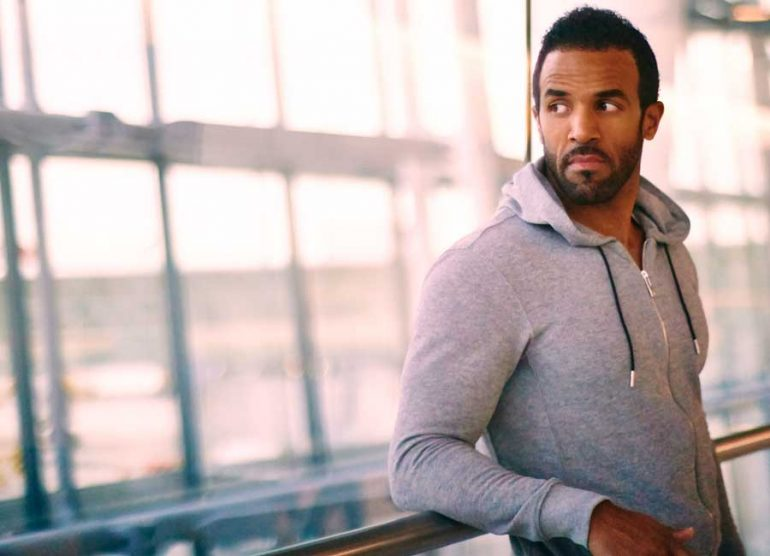Is the atmosphere in the scene warm or cold?
Please provide a single word or phrase in response based on the screenshot.

Warm